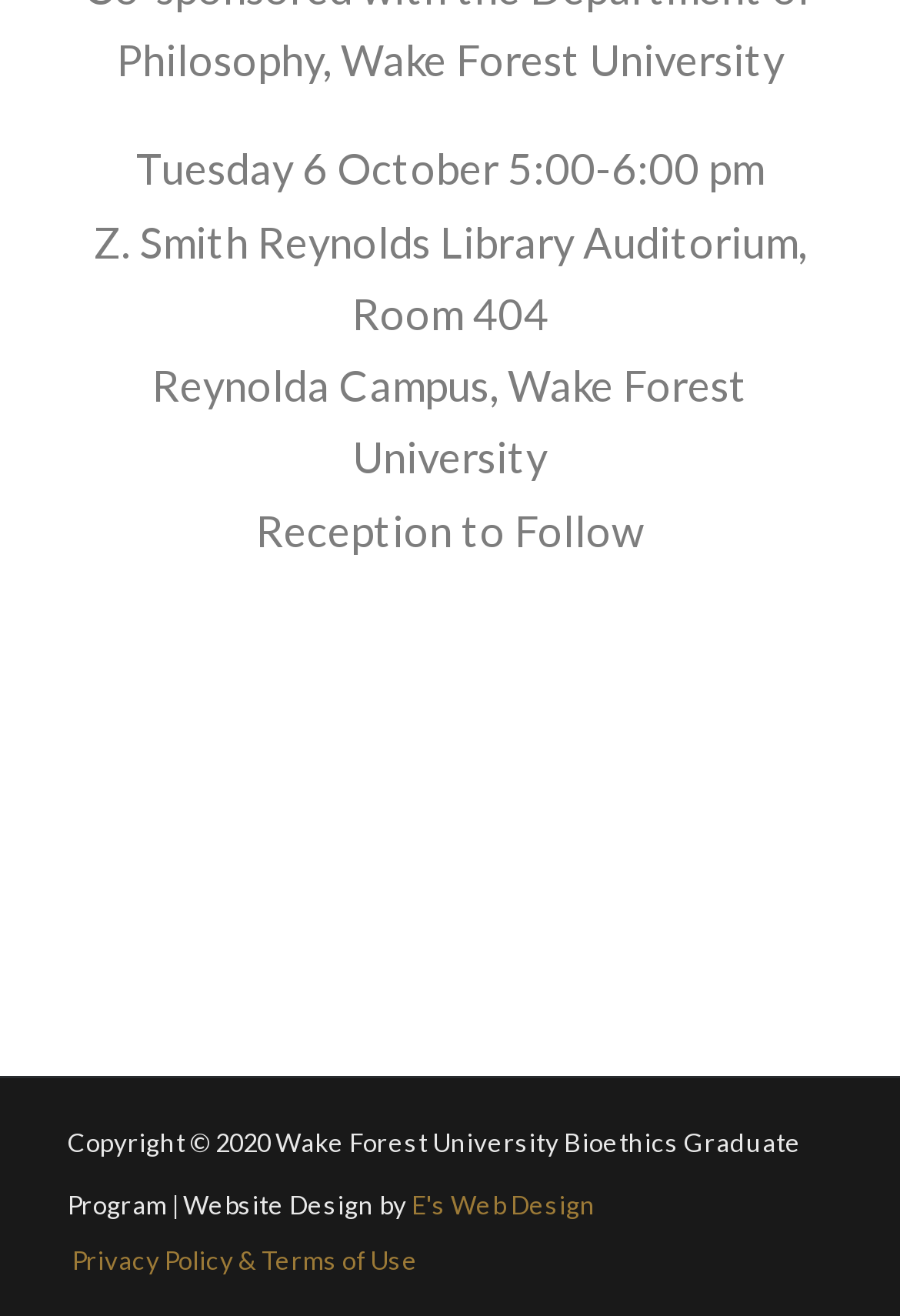What is the event date and time?
Answer with a single word or phrase, using the screenshot for reference.

Tuesday 6 October 5:00-6:00 pm